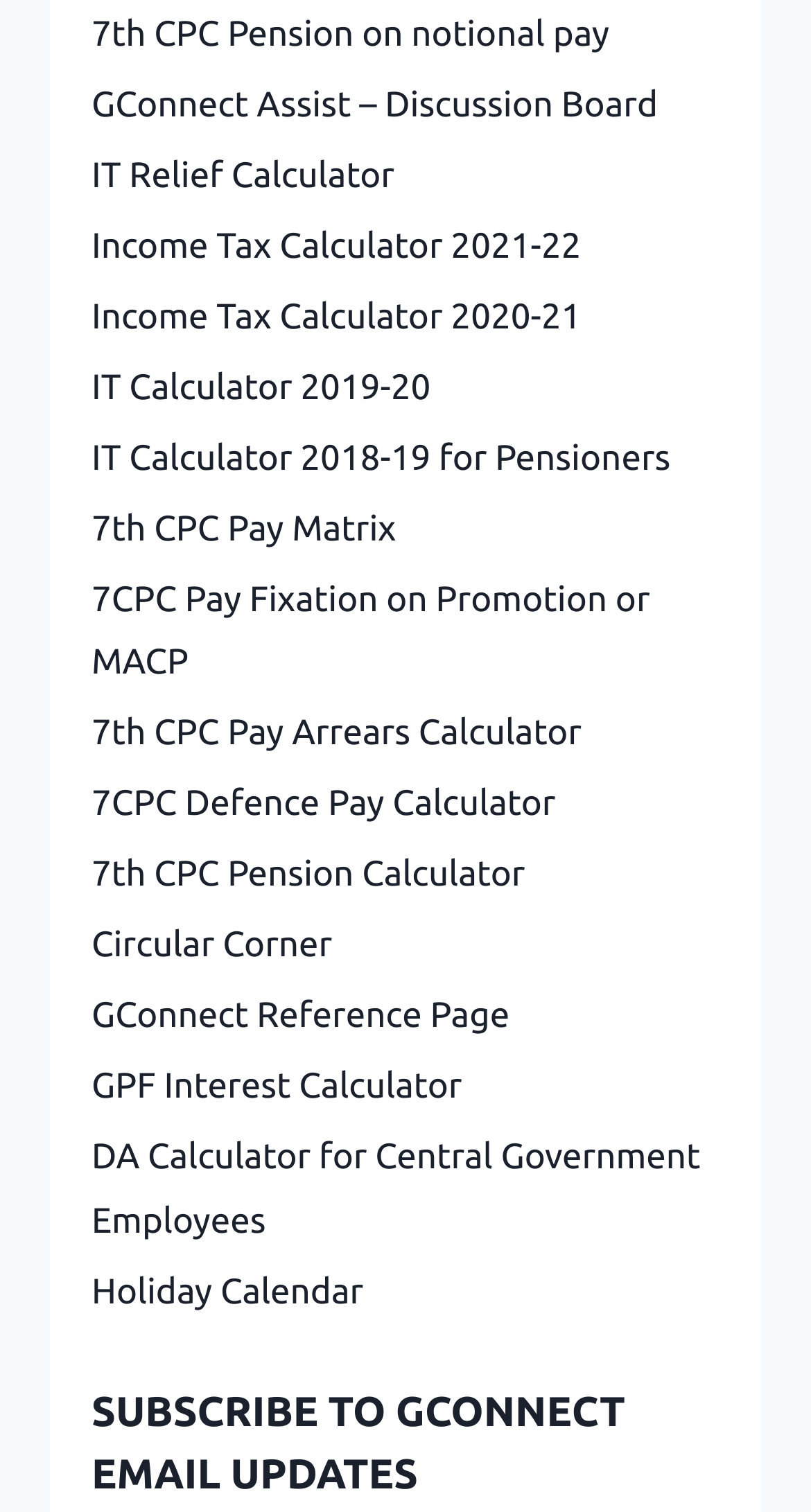Identify the bounding box coordinates of the region that should be clicked to execute the following instruction: "Search for something".

None